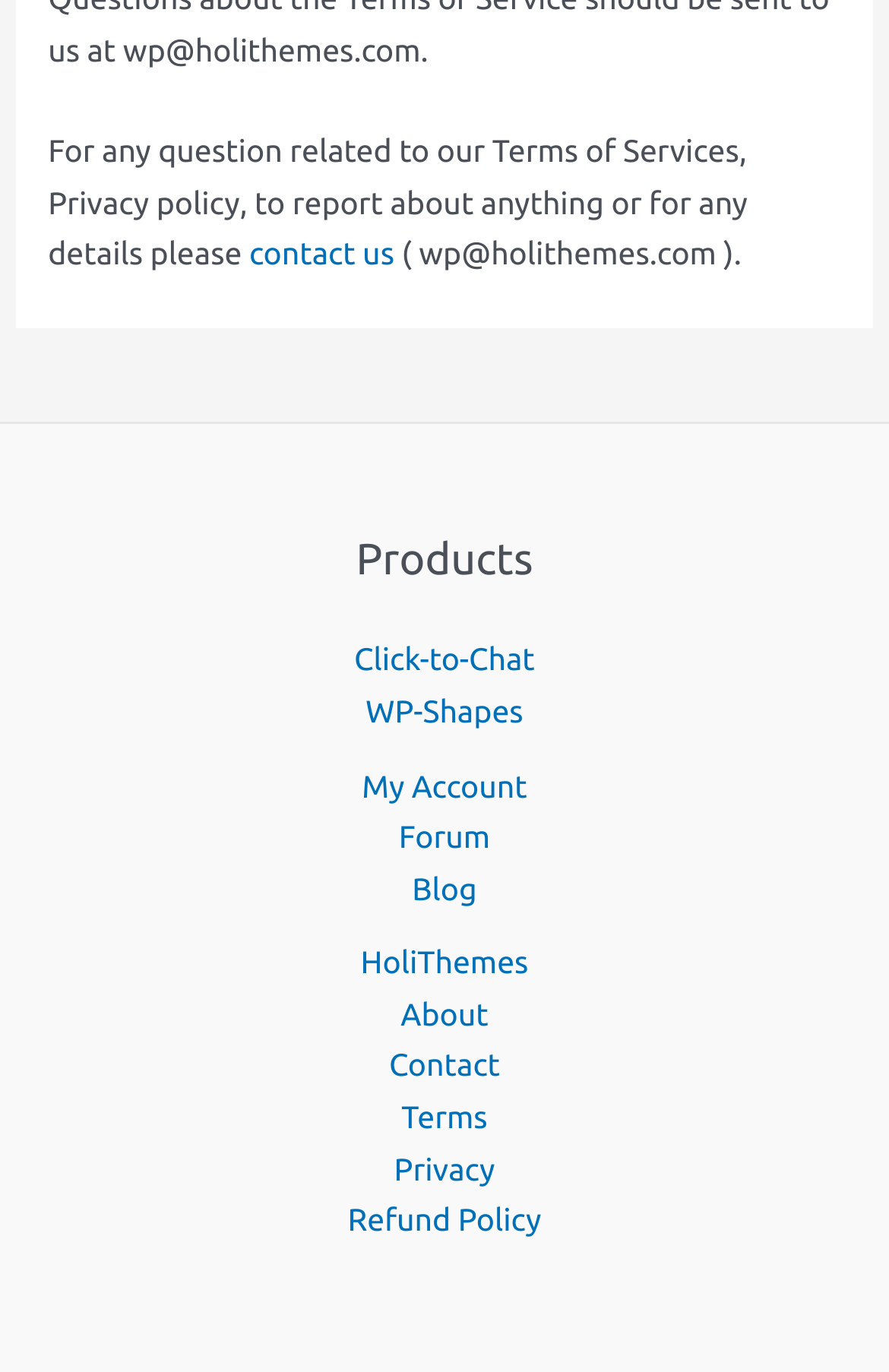For the given element description info@igsind.com, determine the bounding box coordinates of the UI element. The coordinates should follow the format (top-left x, top-left y, bottom-right x, bottom-right y) and be within the range of 0 to 1.

None